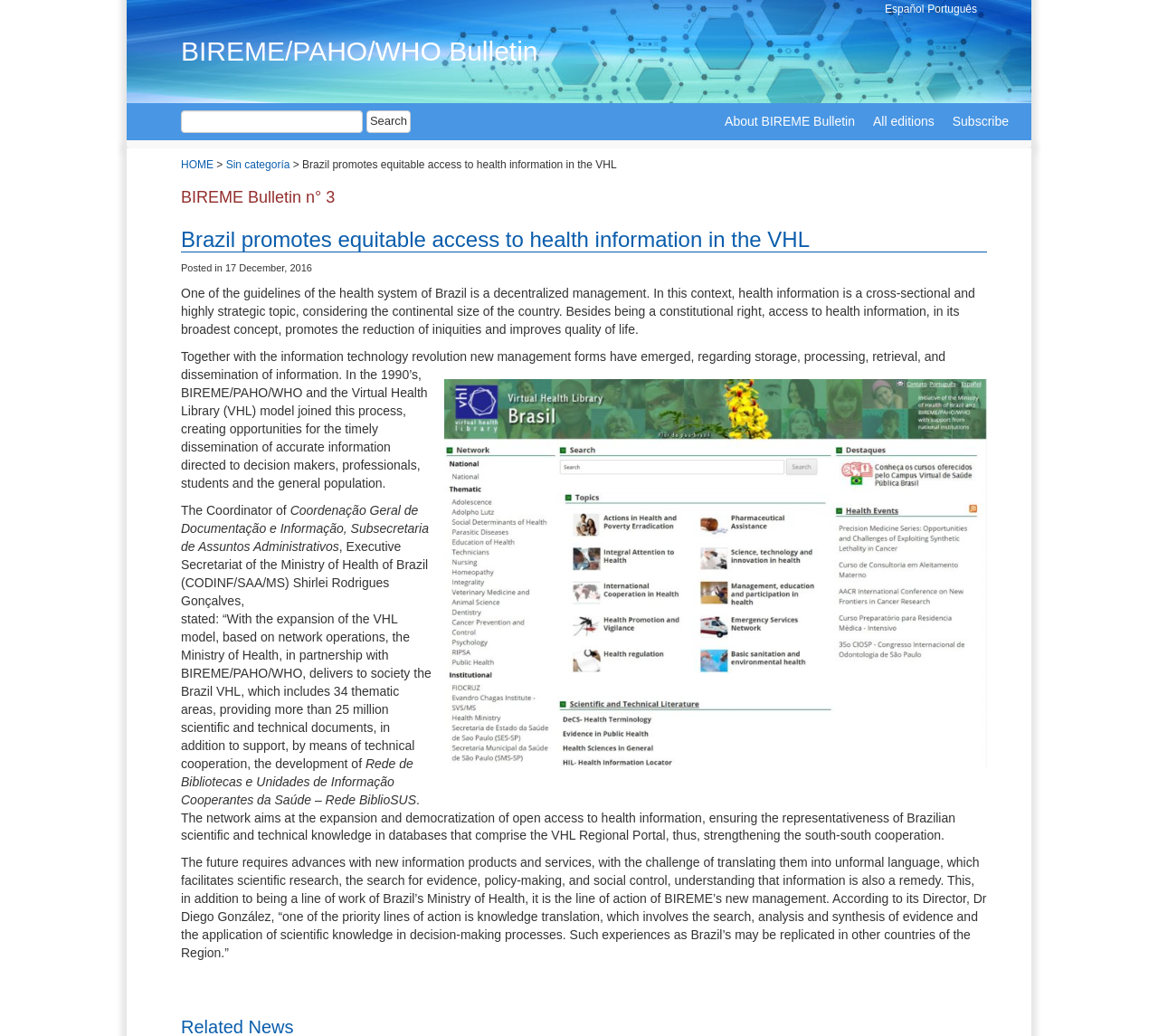Find the bounding box coordinates for the area you need to click to carry out the instruction: "Go to the home page". The coordinates should be four float numbers between 0 and 1, indicated as [left, top, right, bottom].

[0.156, 0.153, 0.184, 0.165]